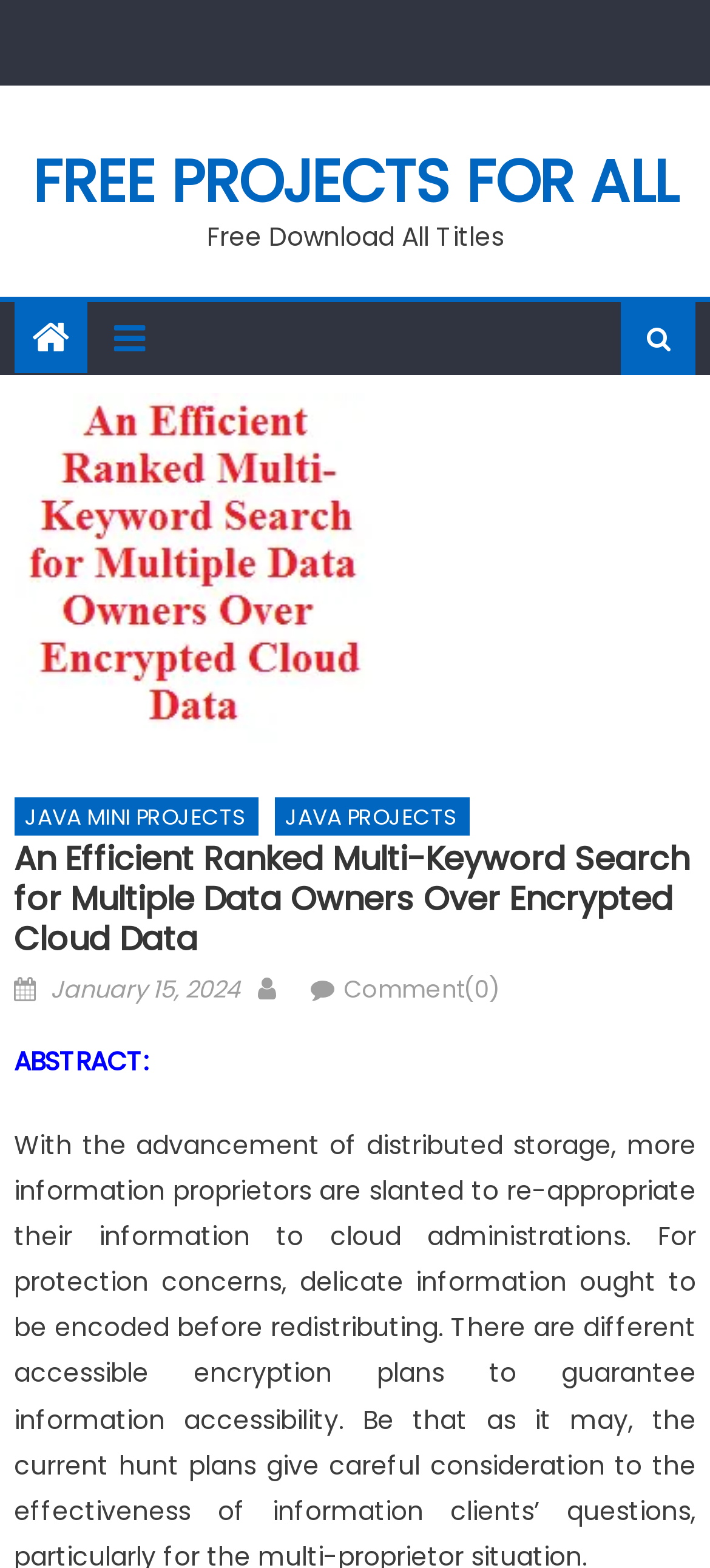Your task is to extract the text of the main heading from the webpage.

An Efficient Ranked Multi-Keyword Search for Multiple Data Owners Over Encrypted Cloud Data